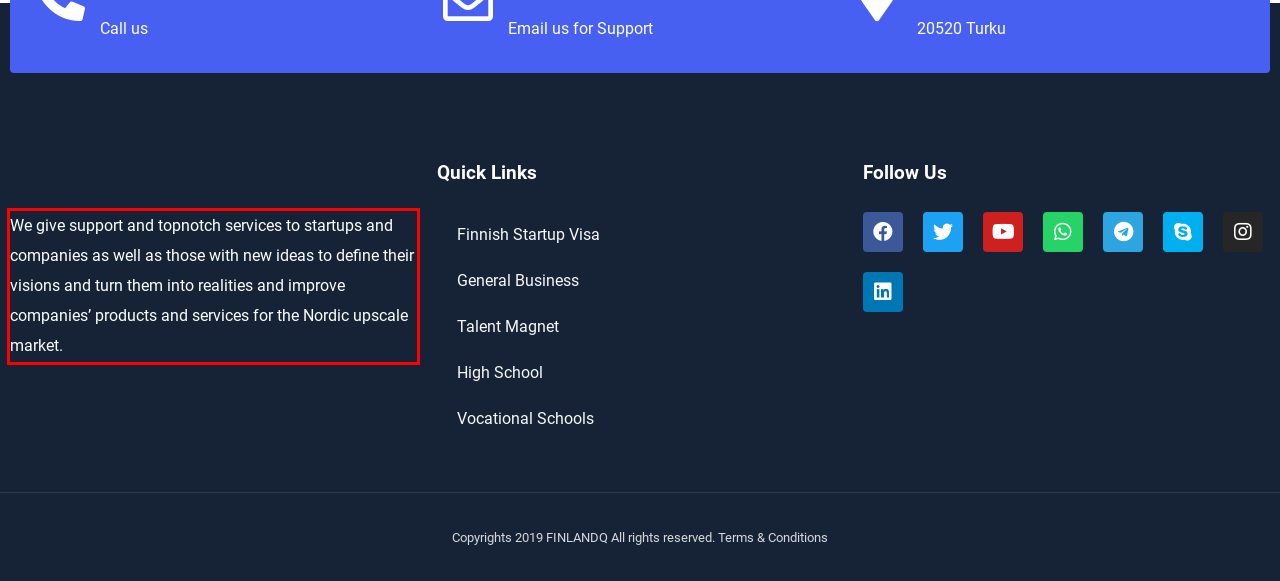You are provided with a screenshot of a webpage that includes a UI element enclosed in a red rectangle. Extract the text content inside this red rectangle.

We give support and topnotch services to startups and companies as well as those with new ideas to define their visions and turn them into realities and improve companies’ products and services for the Nordic upscale market.